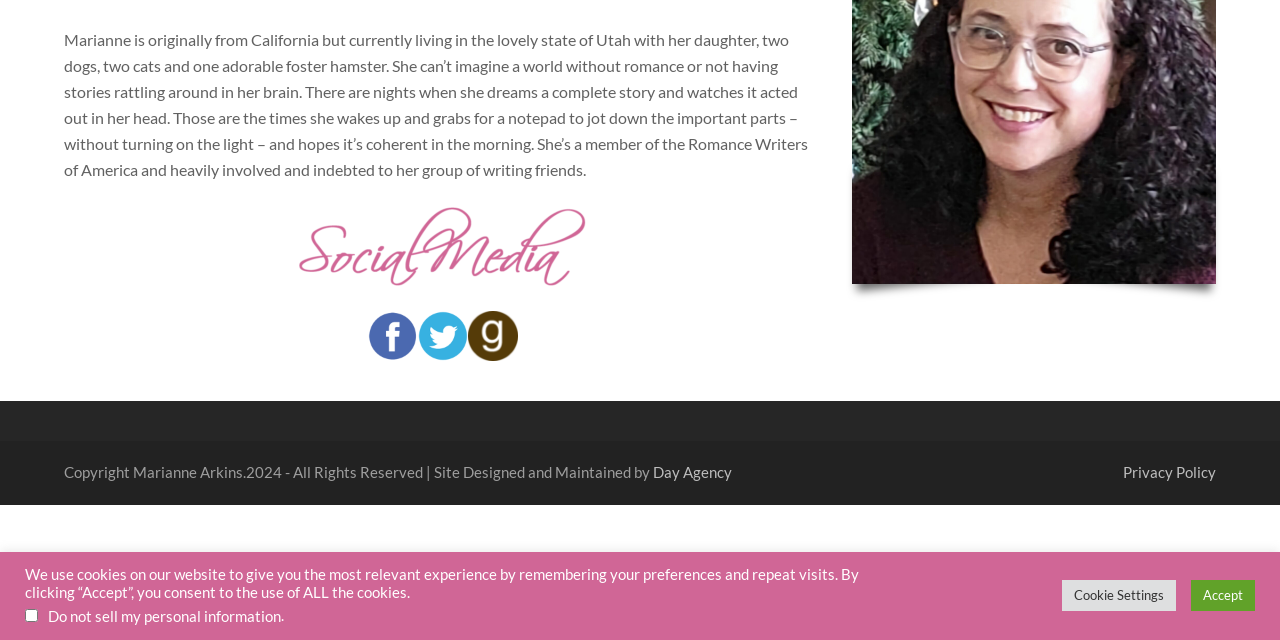Extract the bounding box of the UI element described as: "Cookie Settings".

[0.83, 0.907, 0.919, 0.955]